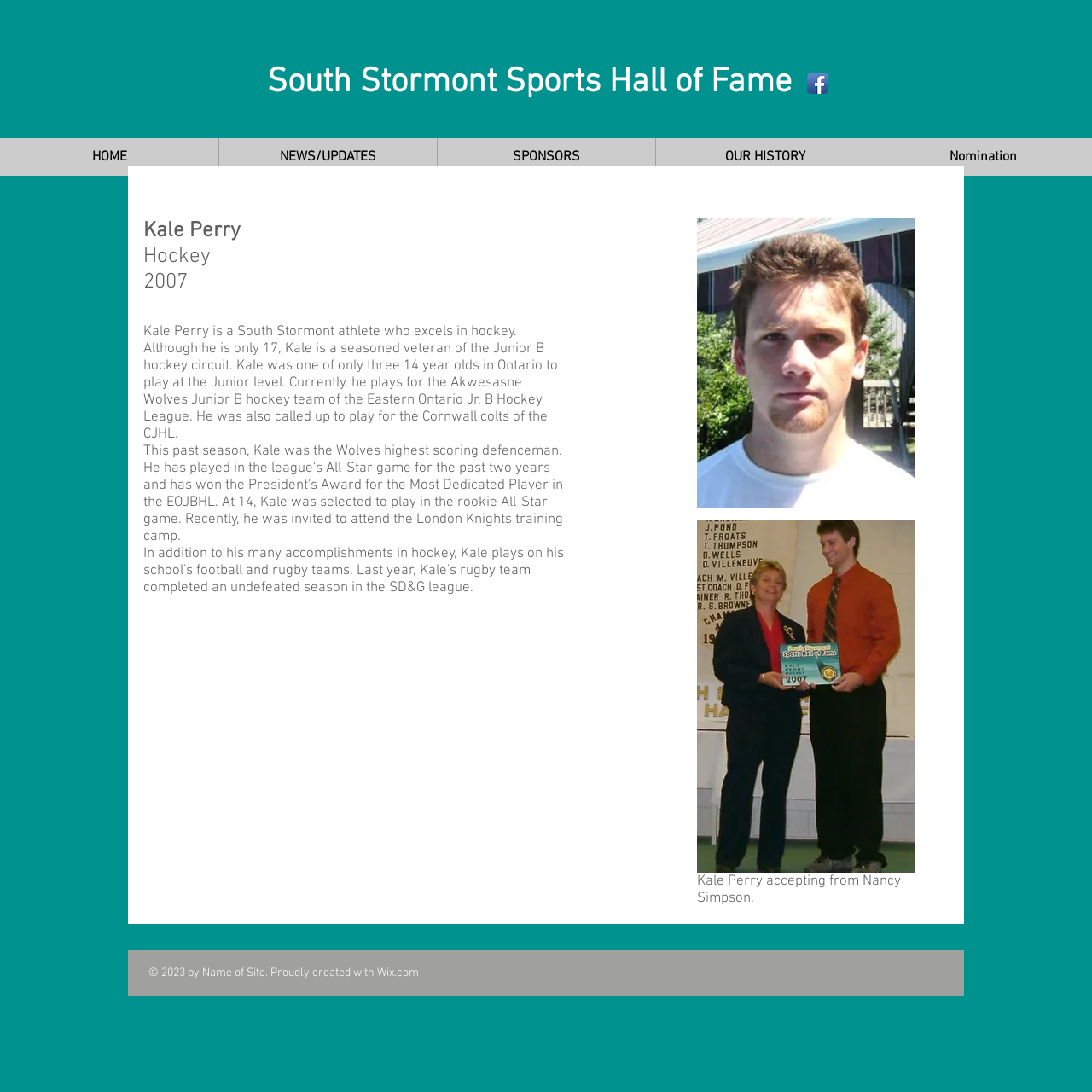Please find and report the primary heading text from the webpage.

South Stormont Sports Hall of Fame